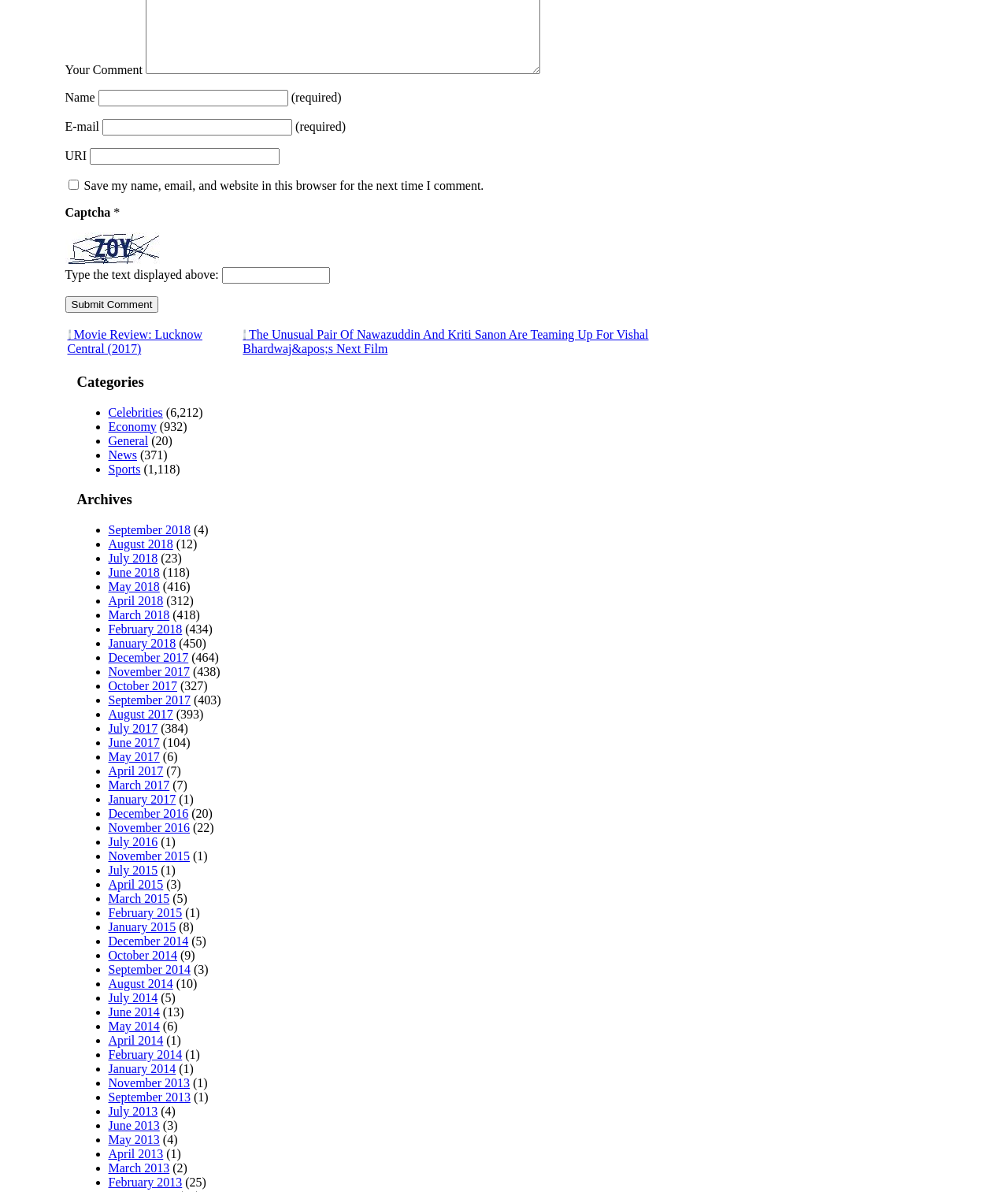Pinpoint the bounding box coordinates of the clickable element to carry out the following instruction: "View the archives of September 2018."

[0.107, 0.439, 0.189, 0.45]